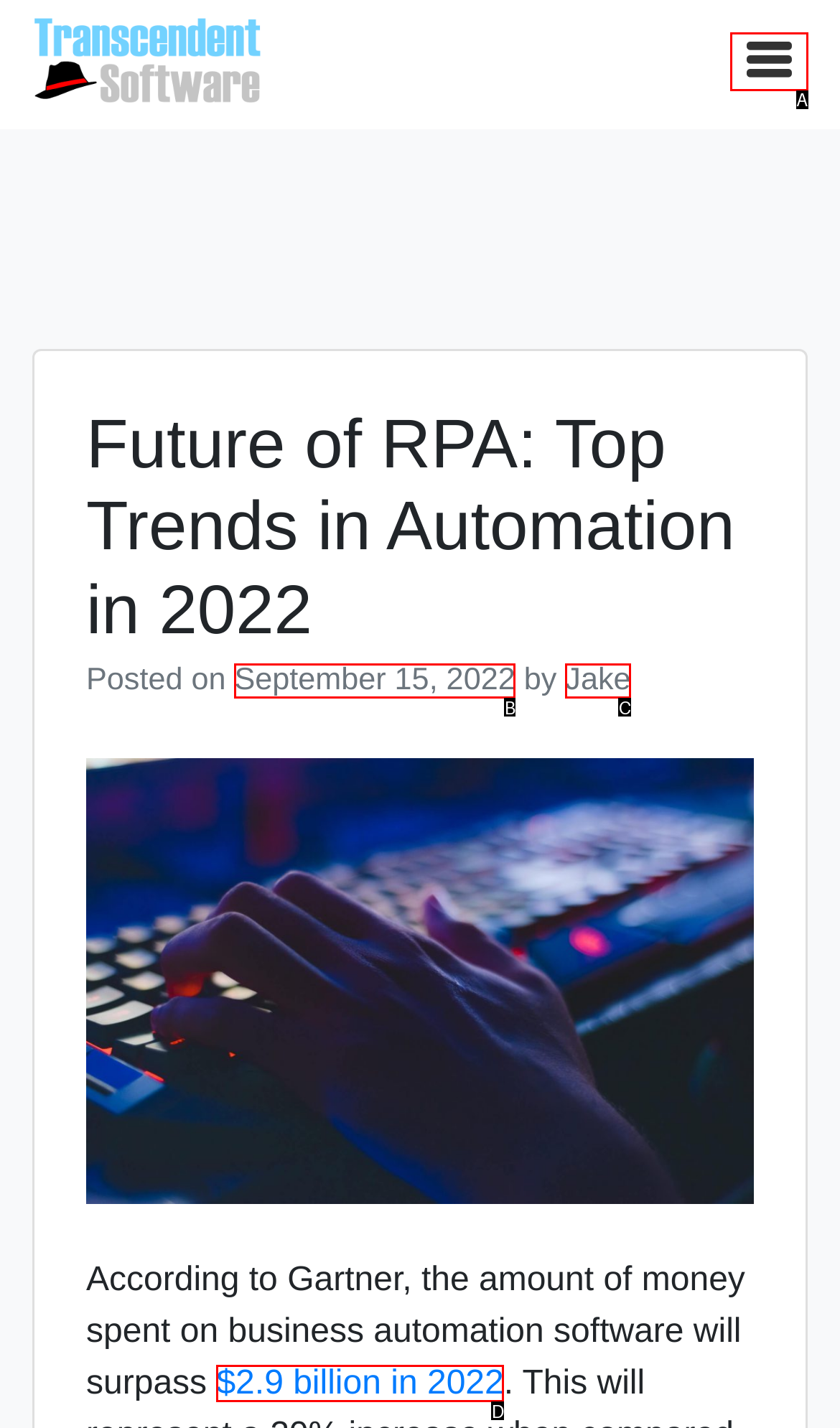Match the description to the correct option: Jake
Provide the letter of the matching option directly.

C